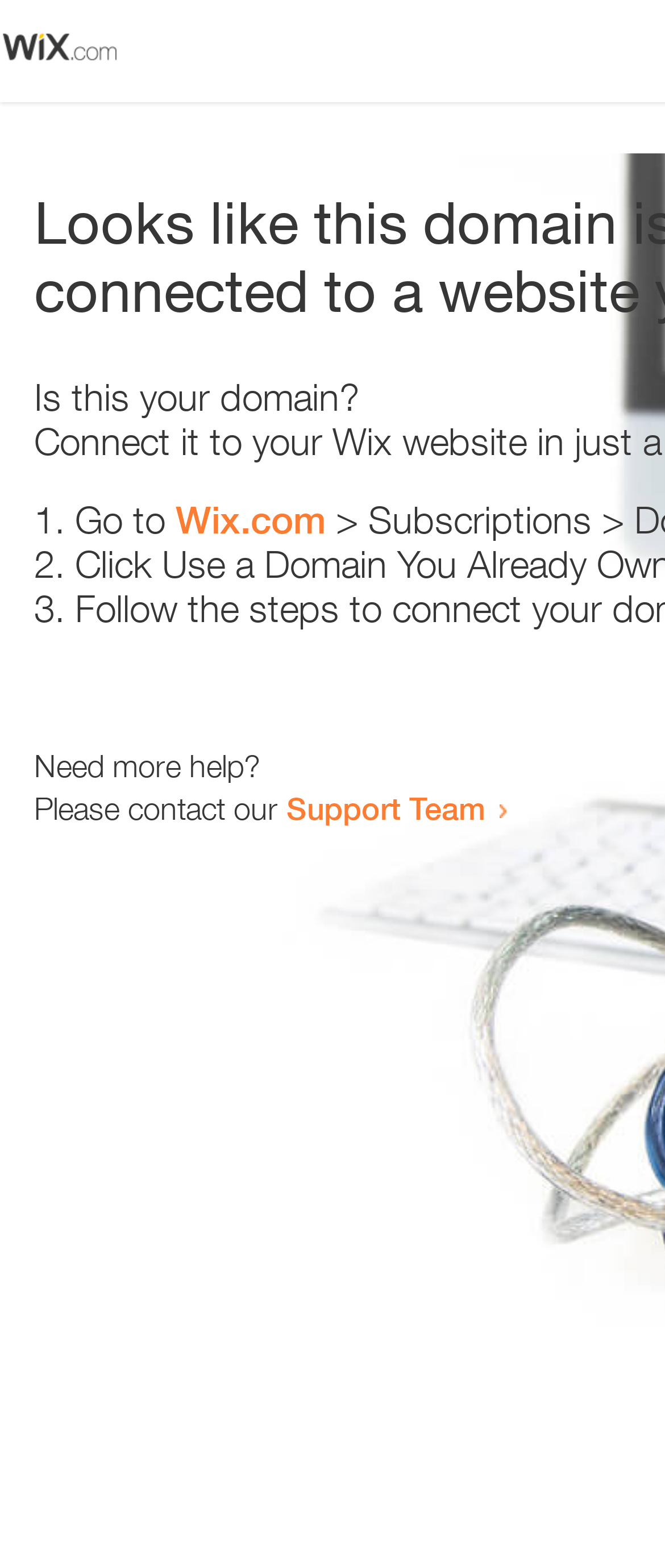Explain the webpage in detail.

The webpage appears to be an error page, with a small image at the top left corner. Below the image, there is a question "Is this your domain?" in a prominent position. 

To the right of the question, there is a numbered list with three items. The first item starts with "1." and suggests going to "Wix.com". The second item starts with "2." and the third item starts with "3.", but their contents are not specified. 

Below the list, there is a message "Need more help?" followed by a sentence "Please contact our Support Team" with a link to the Support Team. The link is positioned to the right of the sentence.